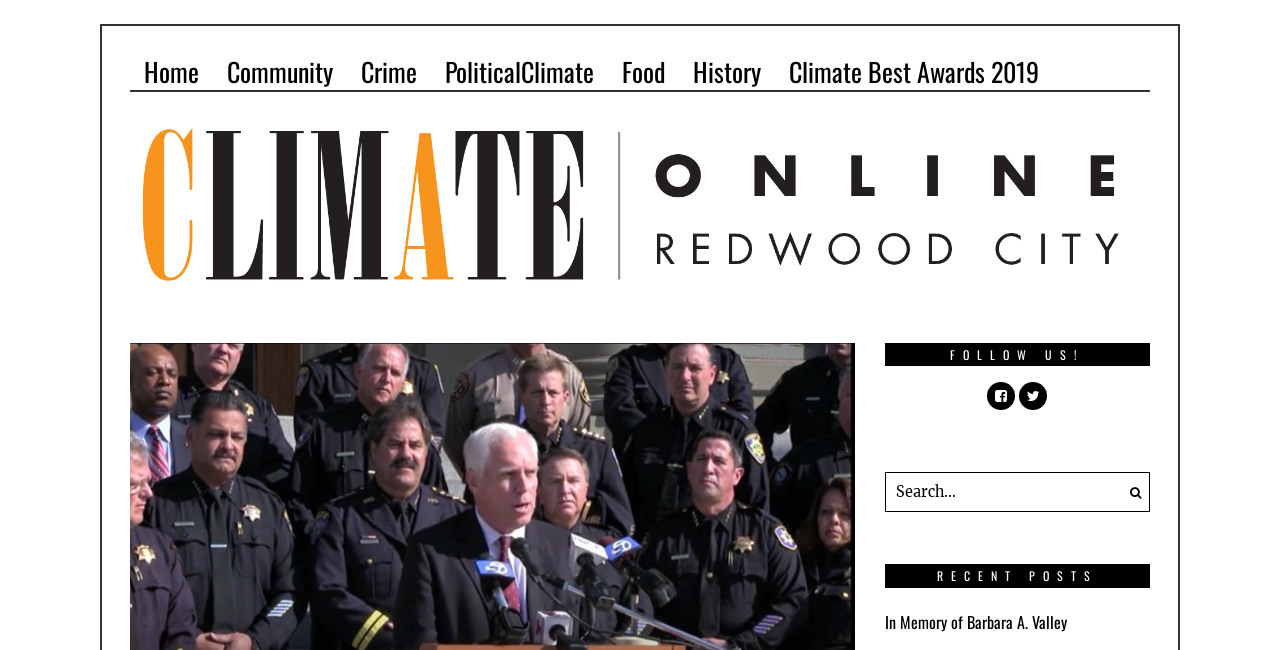Examine the image and give a thorough answer to the following question:
What is the title of the recent post?

The recent post is listed at the bottom of the webpage, and its title is 'In Memory of Barbara A. Valley', which is a link to the full post.